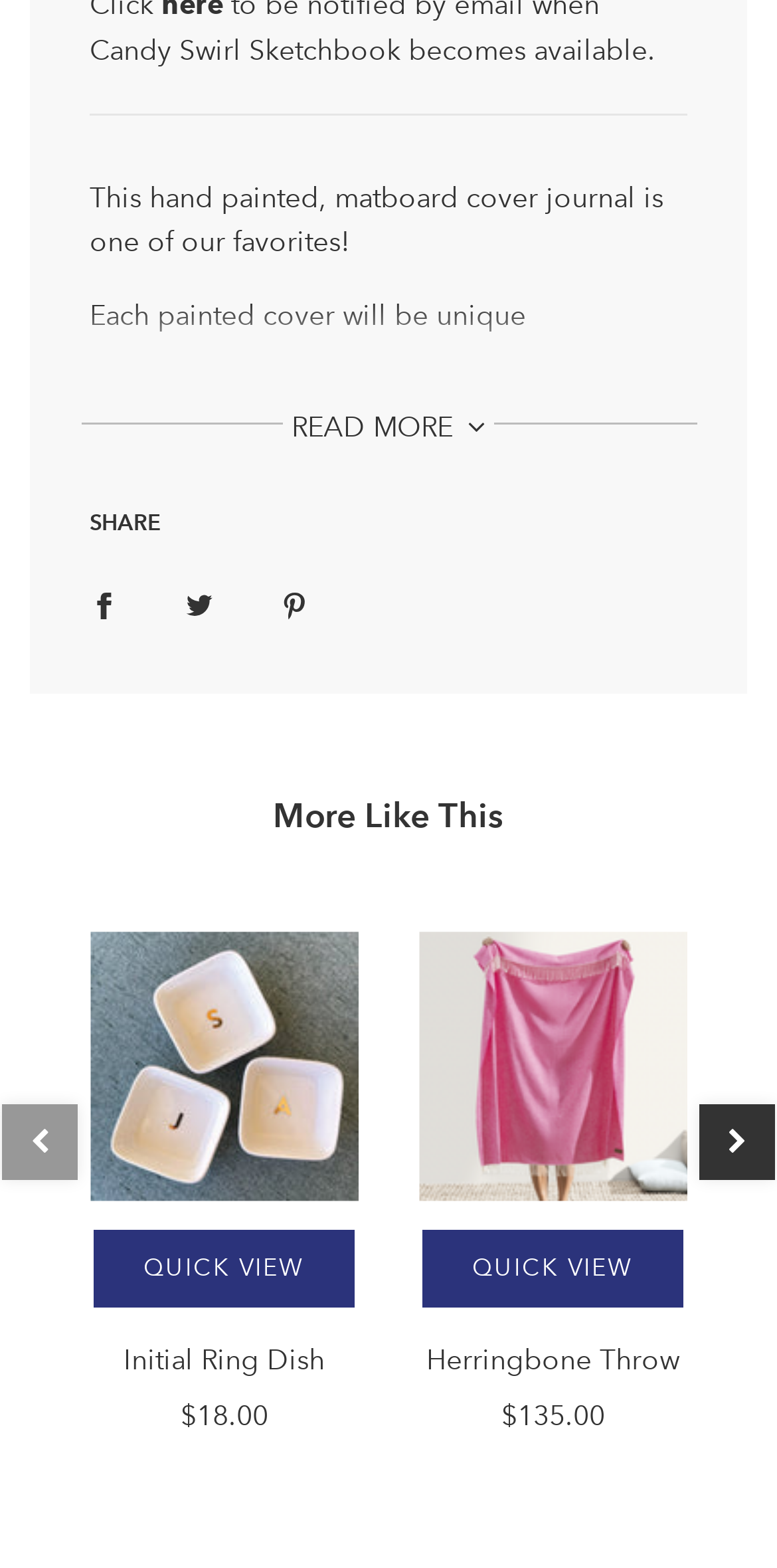Calculate the bounding box coordinates for the UI element based on the following description: "Quick view". Ensure the coordinates are four float numbers between 0 and 1, i.e., [left, top, right, bottom].

[0.121, 0.785, 0.456, 0.834]